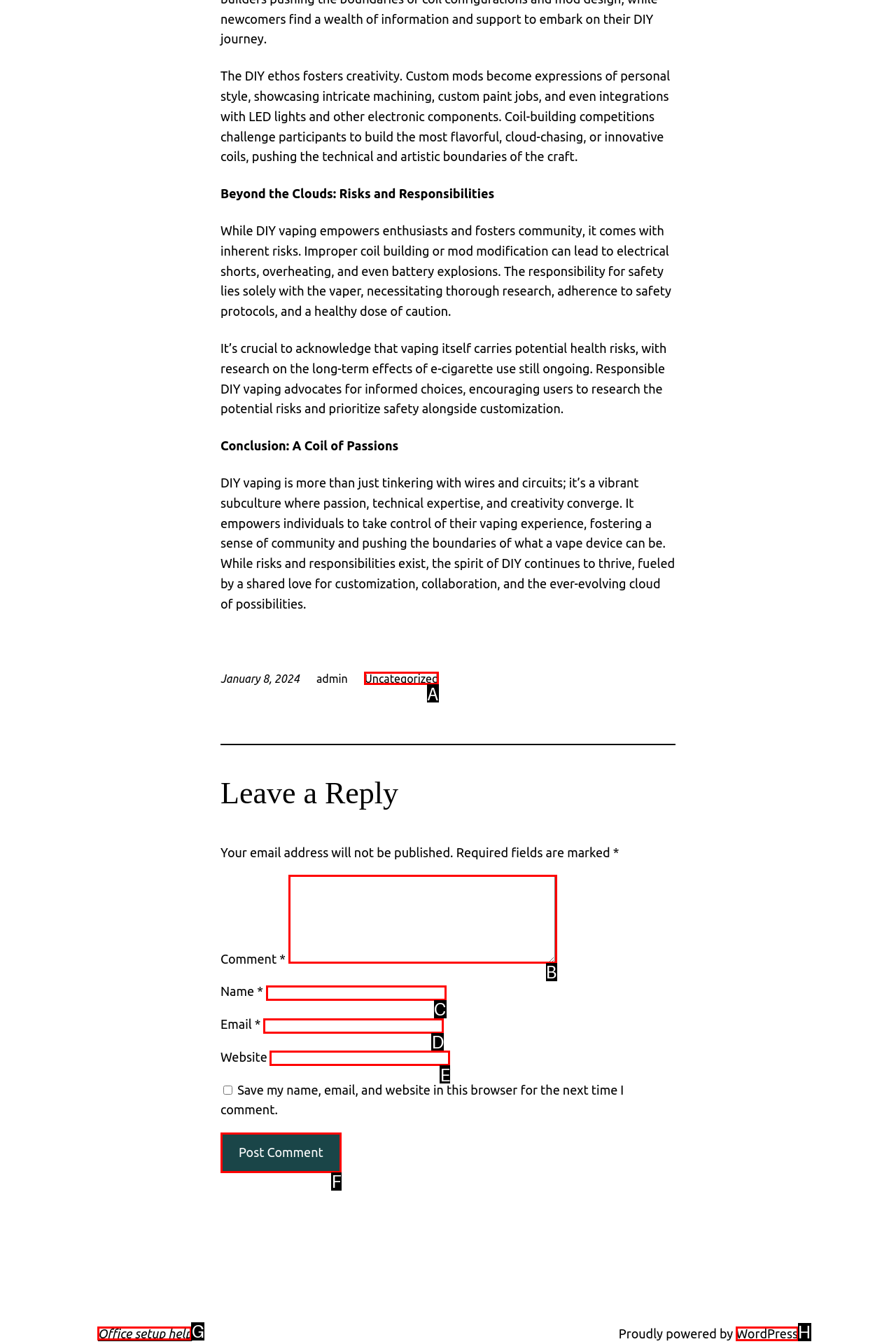Given the task: Visit the Office setup help page, indicate which boxed UI element should be clicked. Provide your answer using the letter associated with the correct choice.

G